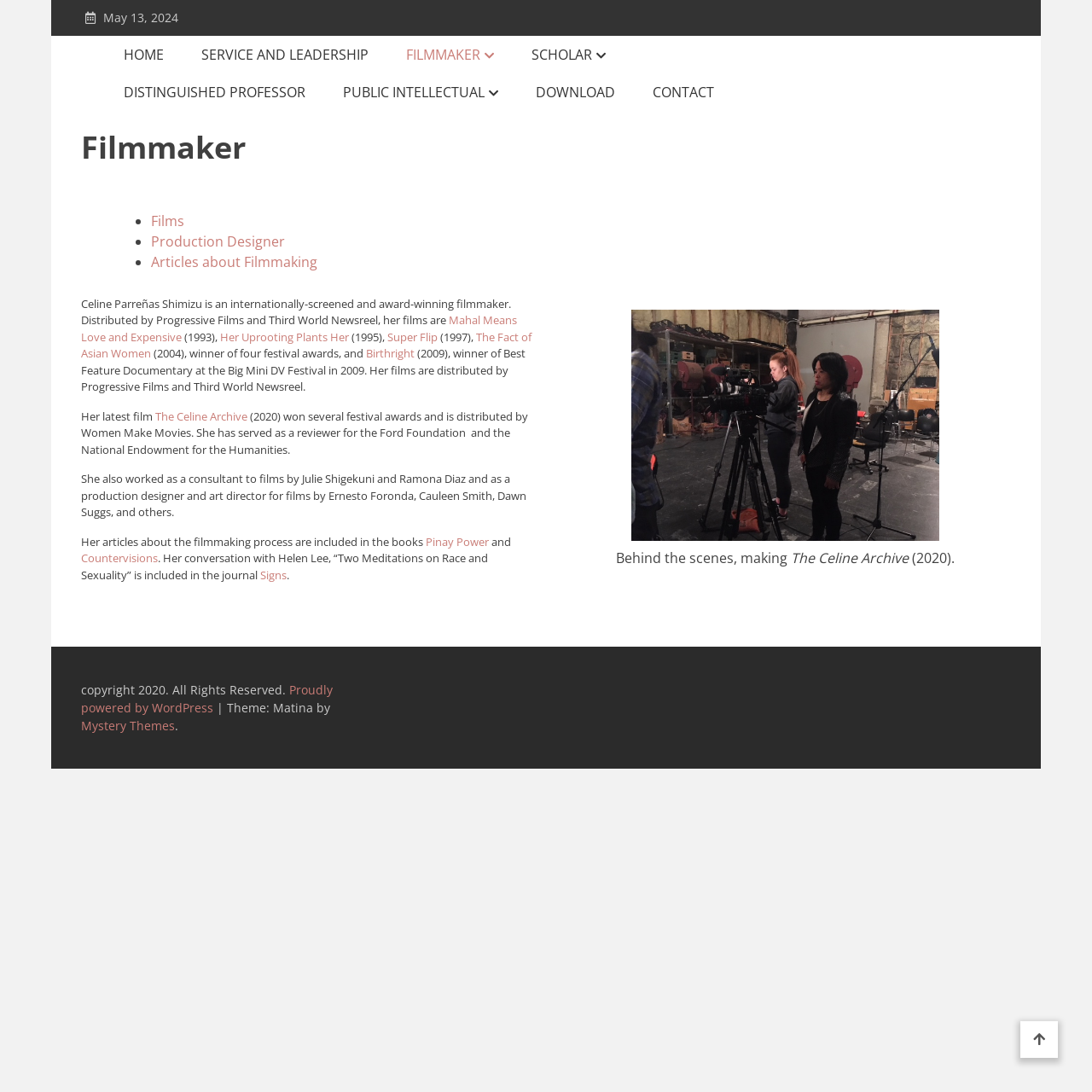What is the title of Celine Parreñas Shimizu's latest film?
Answer the question in a detailed and comprehensive manner.

The title of Celine Parreñas Shimizu's latest film is mentioned in the static text 'Her latest film' followed by a link to 'The Celine Archive'.